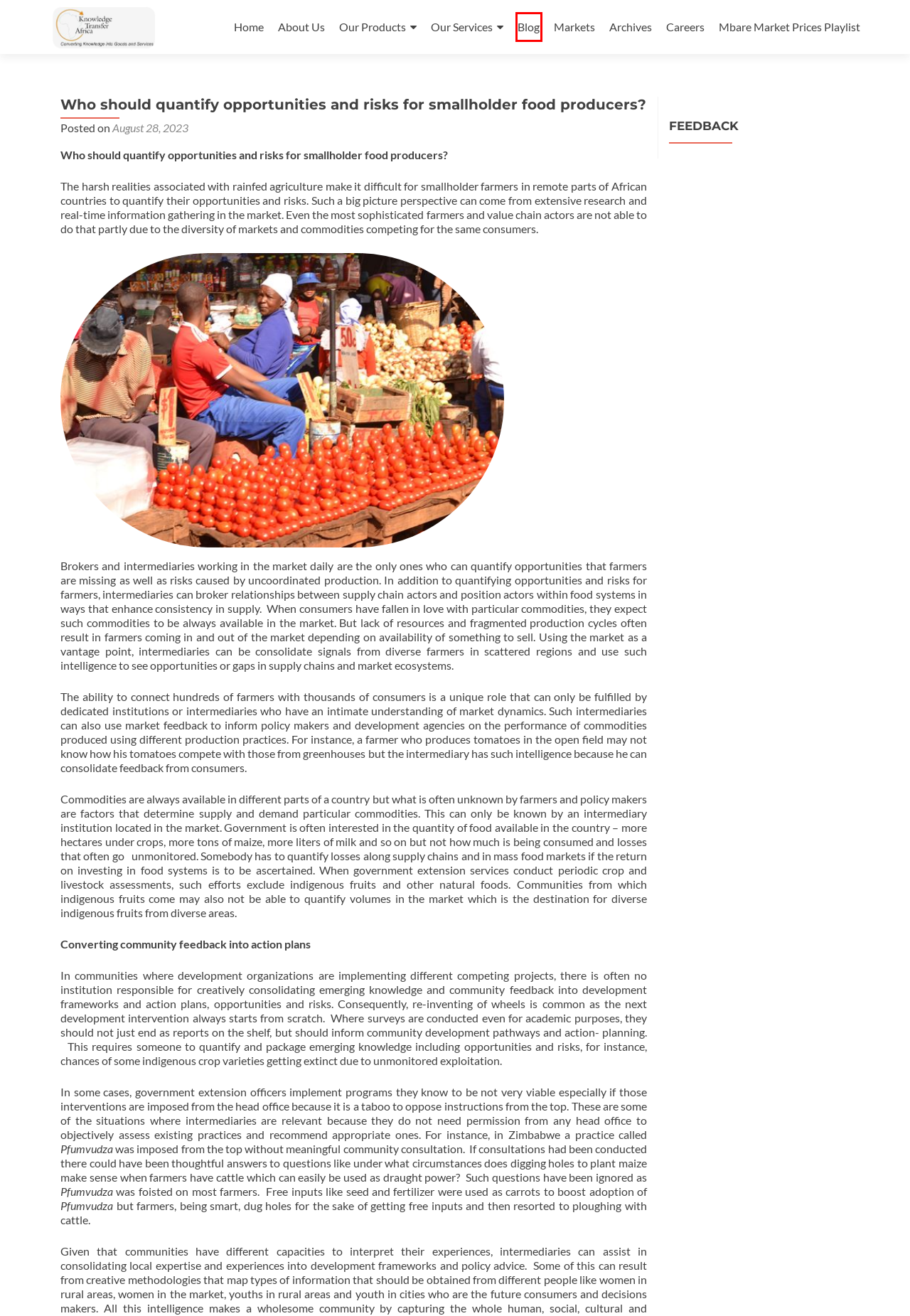Observe the screenshot of a webpage with a red bounding box around an element. Identify the webpage description that best fits the new page after the element inside the bounding box is clicked. The candidates are:
A. Markets – eMKambo
B. About Us – eMKambo
C. Agricultural Markets-oriented Consultancy and Research – eMKambo
D. eMKambo – Knowledge Transfer (KTA) Africa
E. Mbare Market Prices Playlist – eMKambo
F. Blog – eMKambo
G. Questions that can promote healthy African food through colleges and schools – eMKambo
H. Archives – eMKambo

F